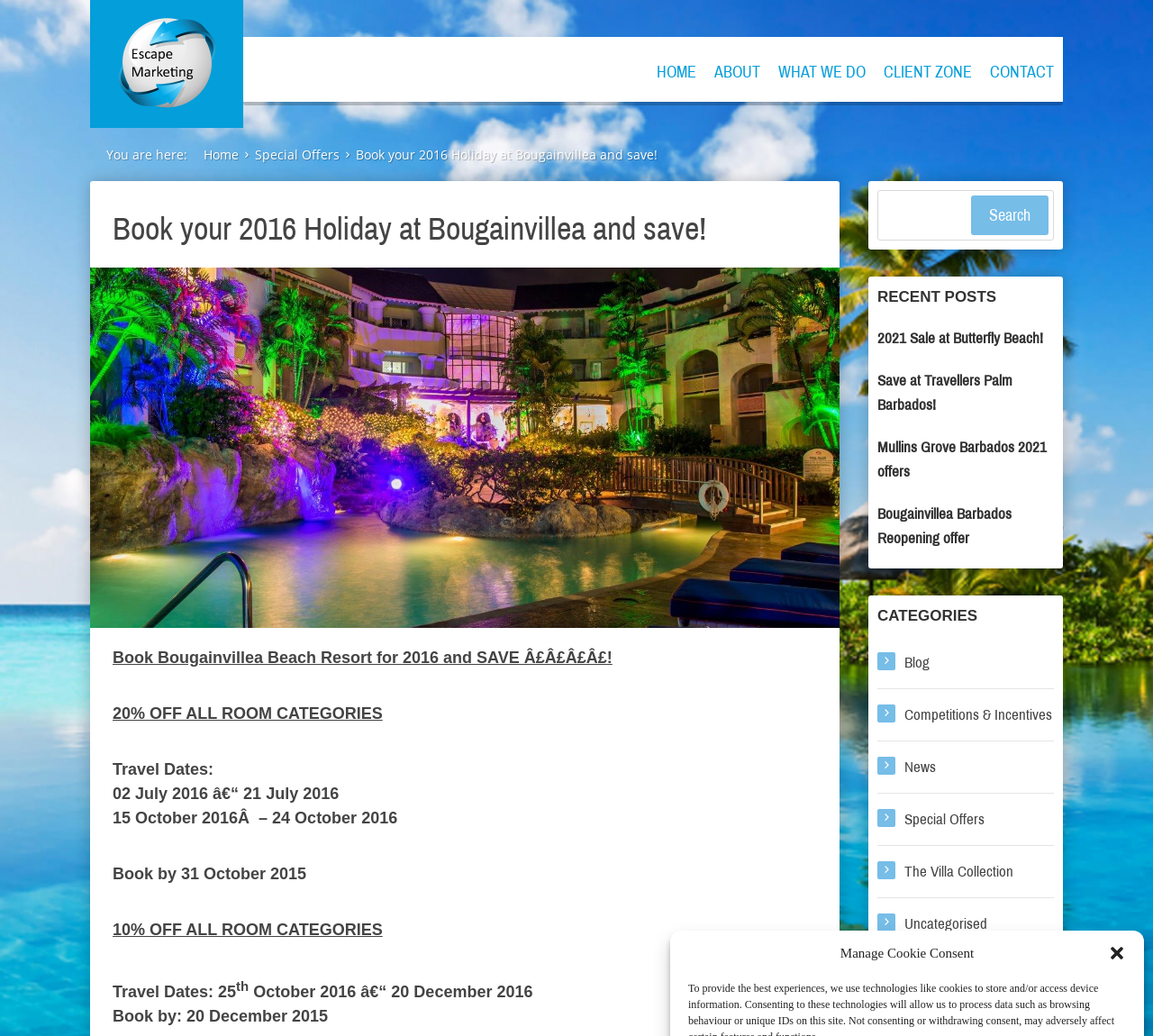Provide the bounding box coordinates for the specified HTML element described in this description: "Bougainvillea Barbados Reopening offer". The coordinates should be four float numbers ranging from 0 to 1, in the format [left, top, right, bottom].

[0.761, 0.485, 0.914, 0.532]